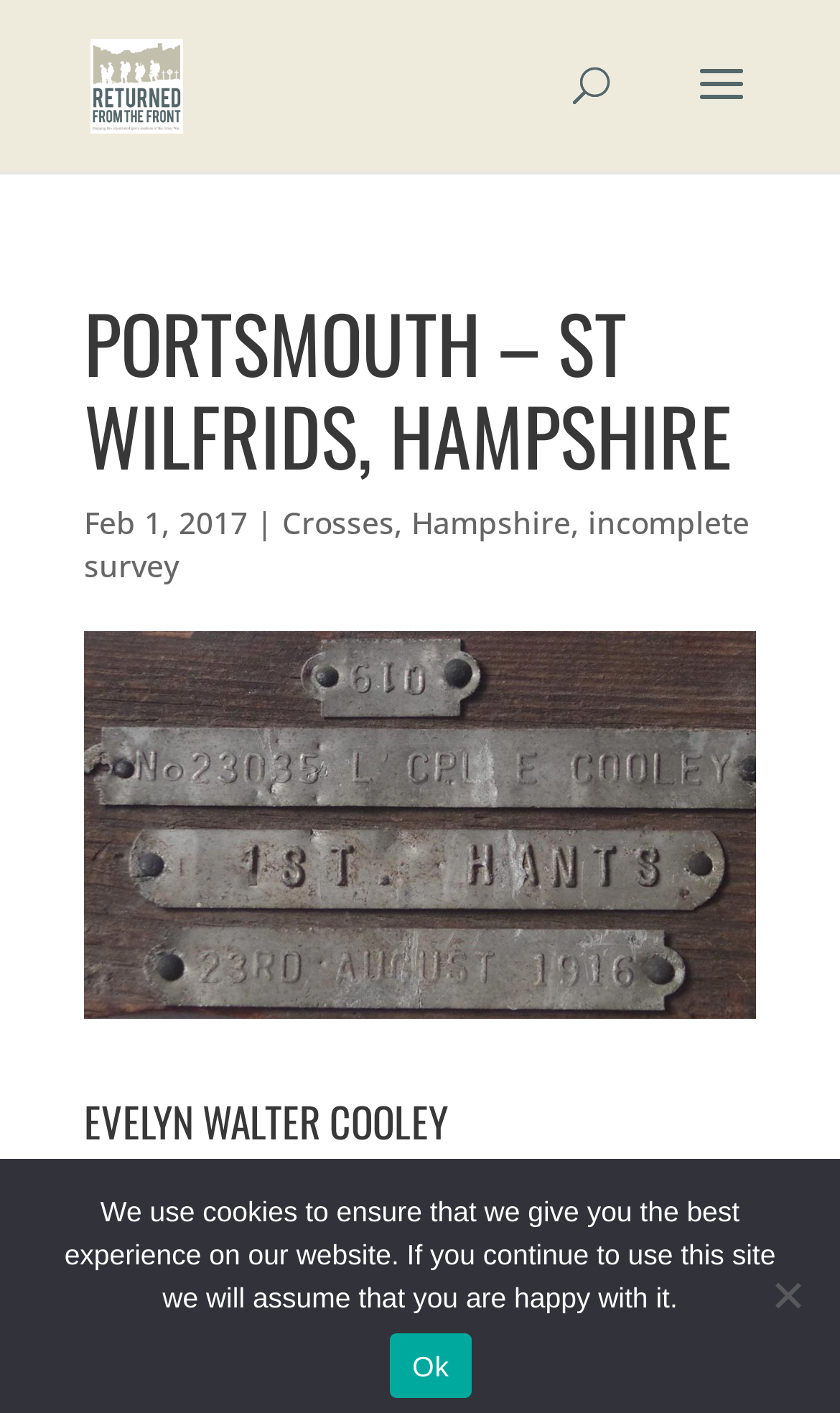Find the primary header on the webpage and provide its text.

PORTSMOUTH – ST WILFRIDS, HAMPSHIRE